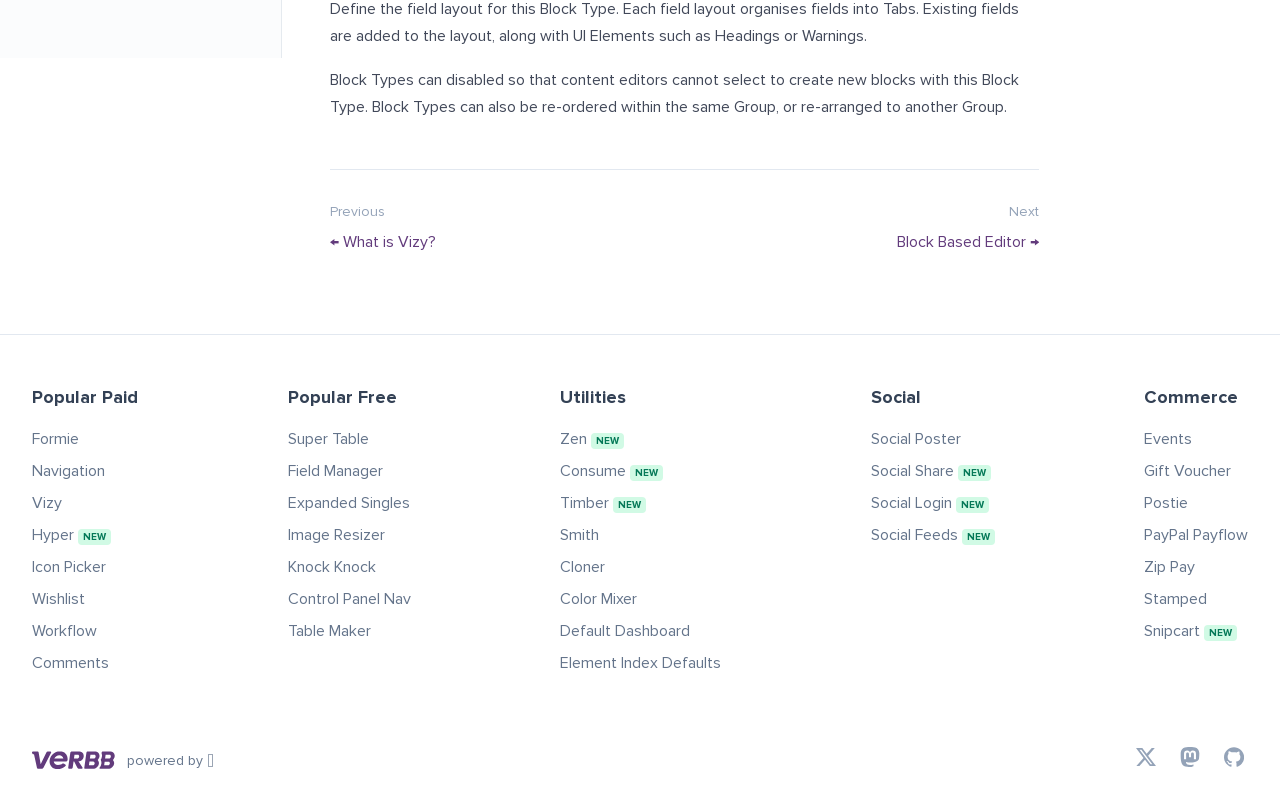Ascertain the bounding box coordinates for the UI element detailed here: "Java". The coordinates should be provided as [left, top, right, bottom] with each value being a float between 0 and 1.

None